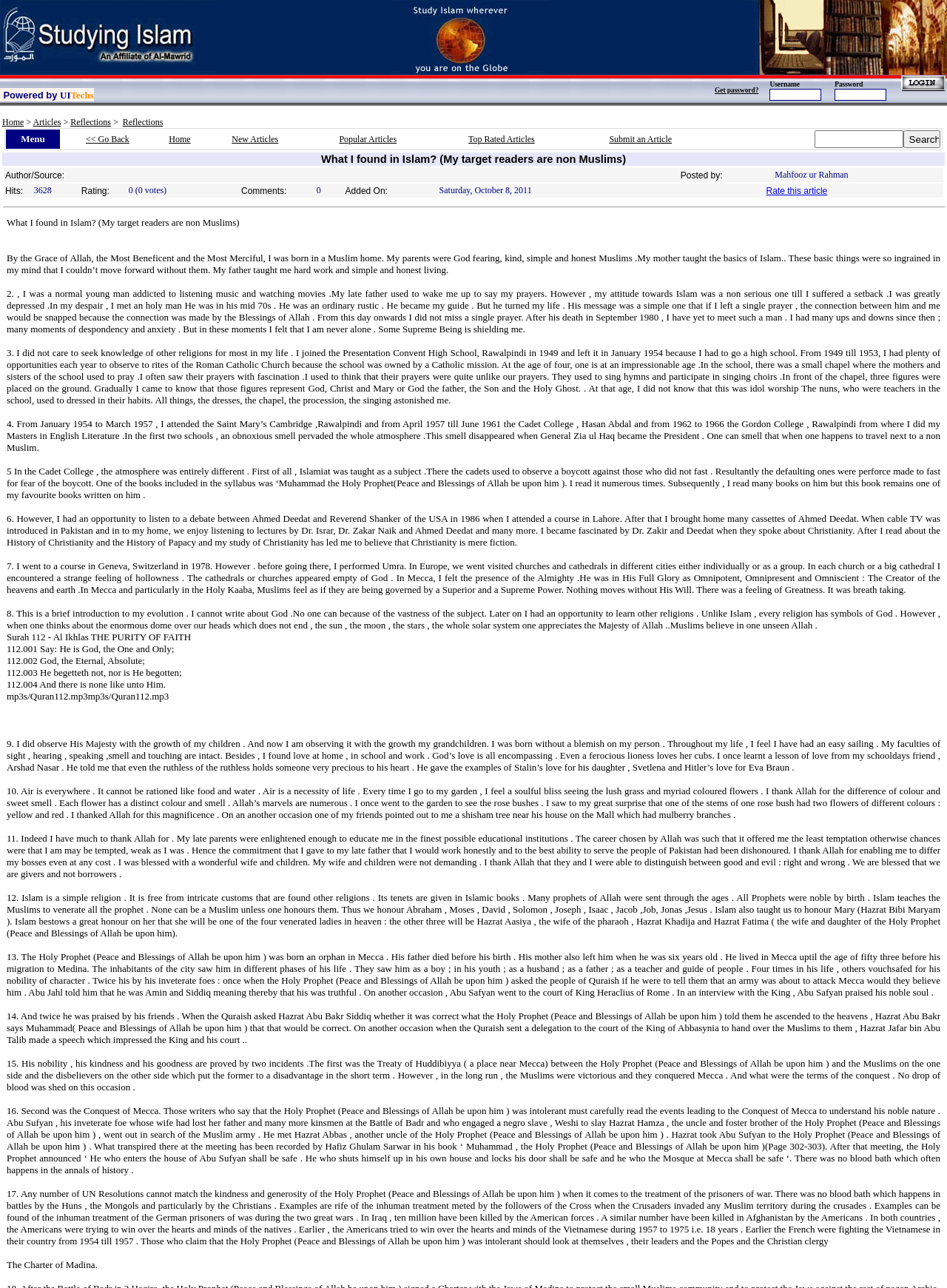Bounding box coordinates should be provided in the format (top-left x, top-left y, bottom-right x, bottom-right y) with all values between 0 and 1. Identify the bounding box for this UI element: Top Rated Articles

[0.494, 0.104, 0.565, 0.112]